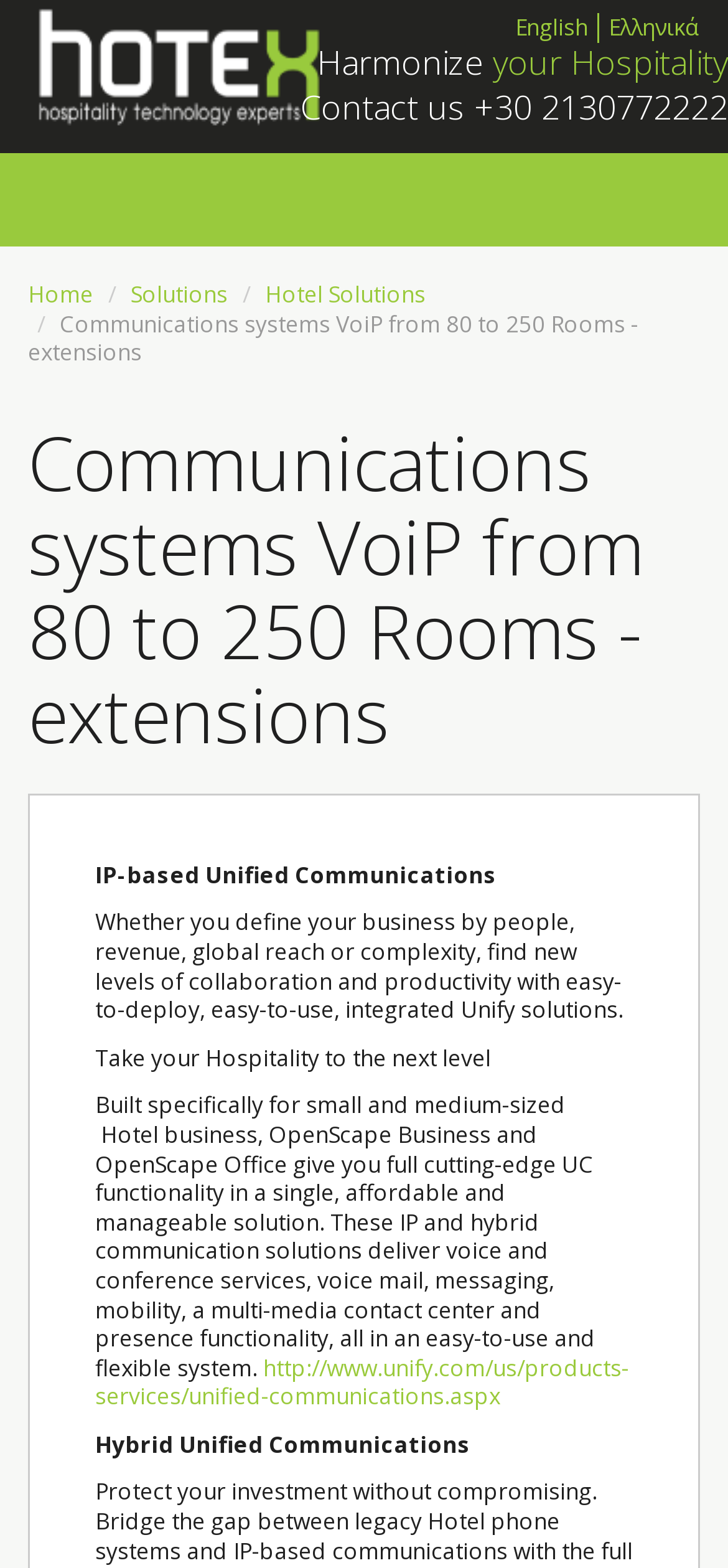How many language options are available?
Please utilize the information in the image to give a detailed response to the question.

The number of language options is obtained by counting the links 'English' and 'Ελληνικά' at the top of the webpage, which provide options for users to switch between languages.